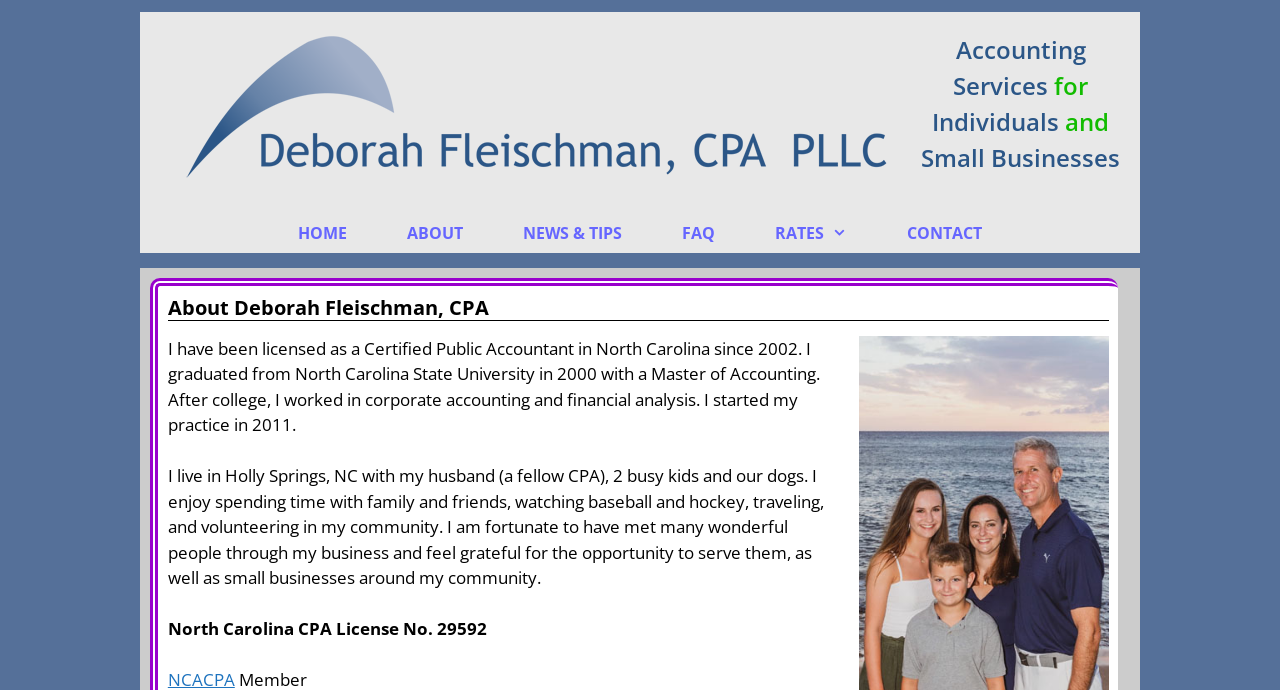Please find the bounding box coordinates of the clickable region needed to complete the following instruction: "Read about Deborah Fleischman, CPA". The bounding box coordinates must consist of four float numbers between 0 and 1, i.e., [left, top, right, bottom].

[0.131, 0.429, 0.866, 0.465]